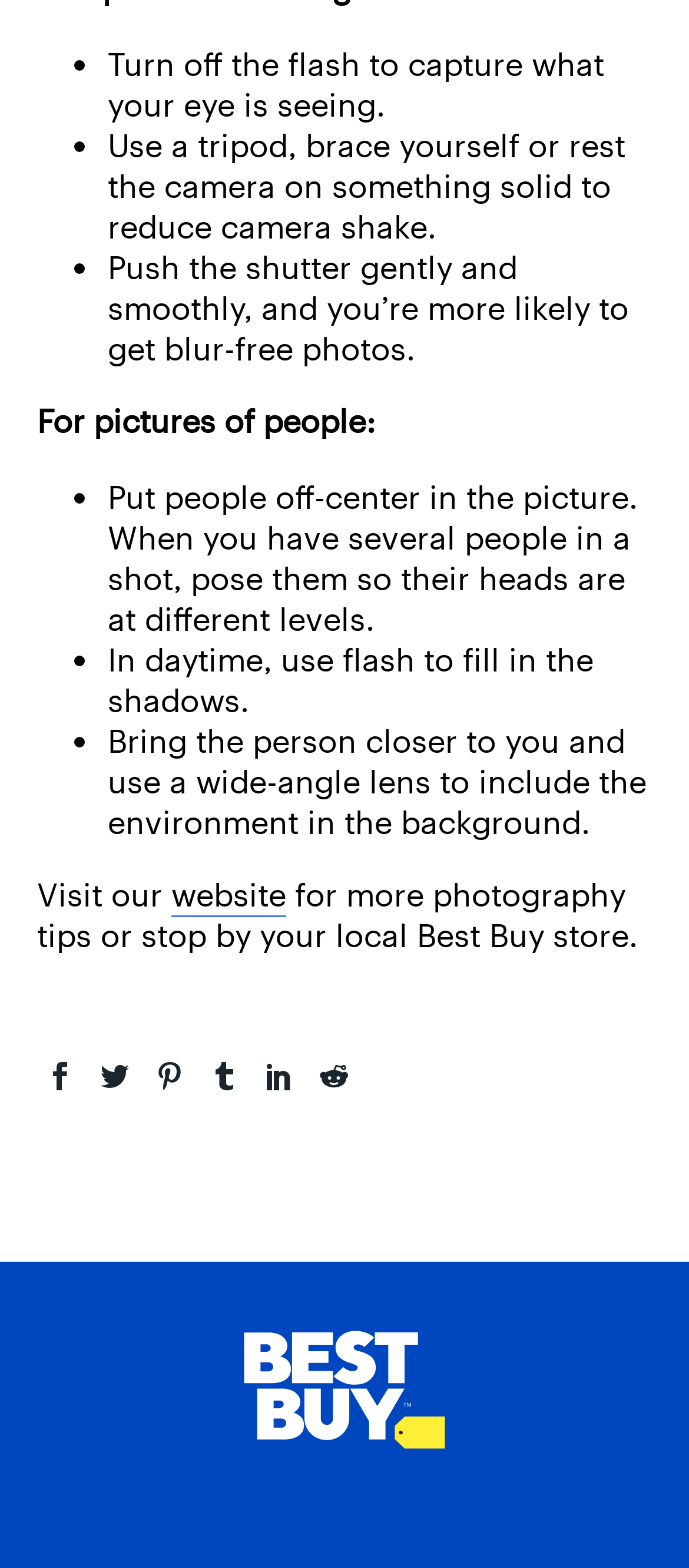What is the website mentioned in the webpage?
Using the information presented in the image, please offer a detailed response to the question.

The webpage mentions visiting 'our website' and then provides a link to 'website', which is likely a link to the Best Buy website, suggesting that the website is related to Best Buy.